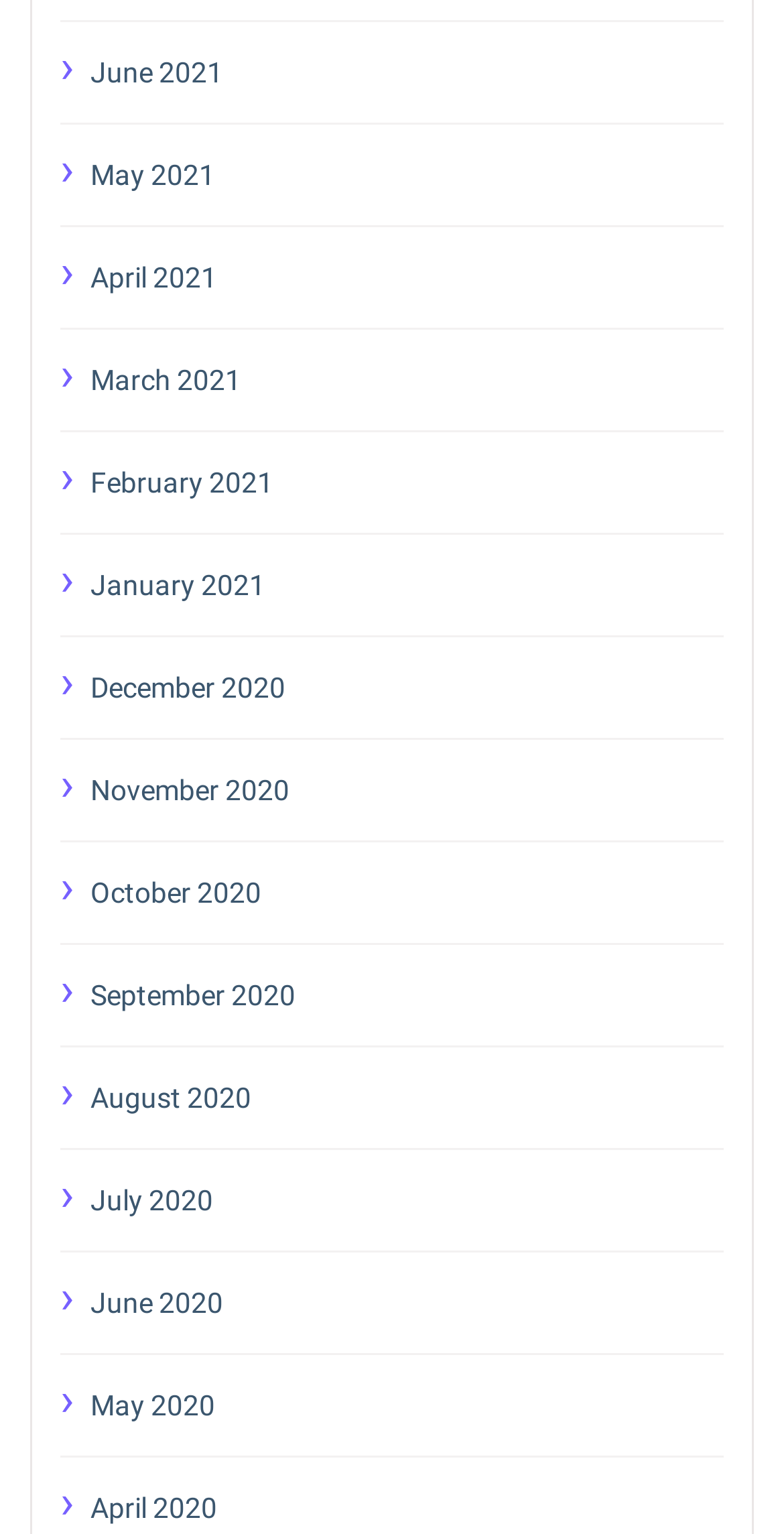Answer the question briefly using a single word or phrase: 
What is the common format of the link texts?

Month YYYY